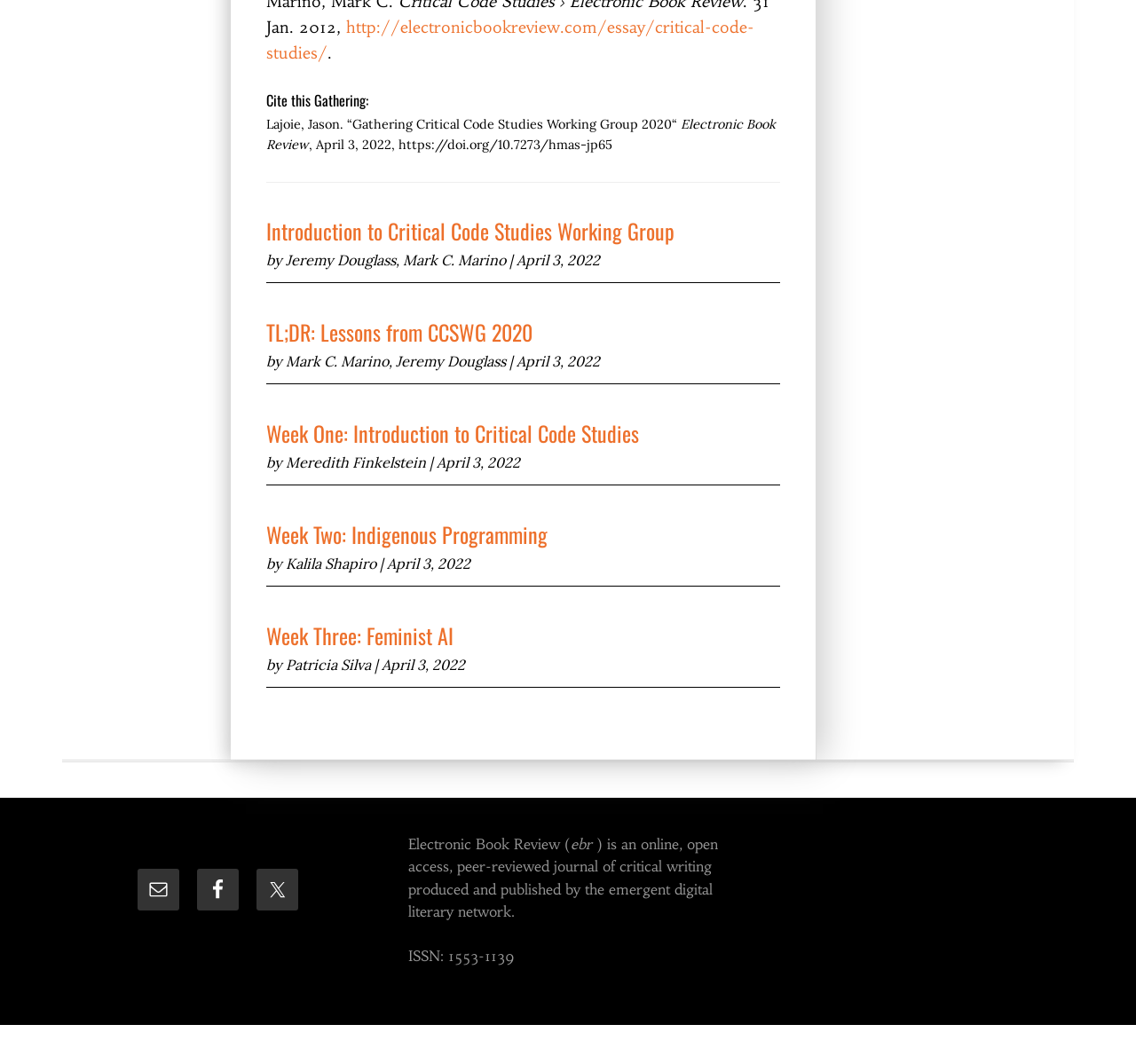Please locate the bounding box coordinates of the element that should be clicked to complete the given instruction: "Read the article of Week One: Introduction to Critical Code Studies".

[0.234, 0.392, 0.562, 0.422]